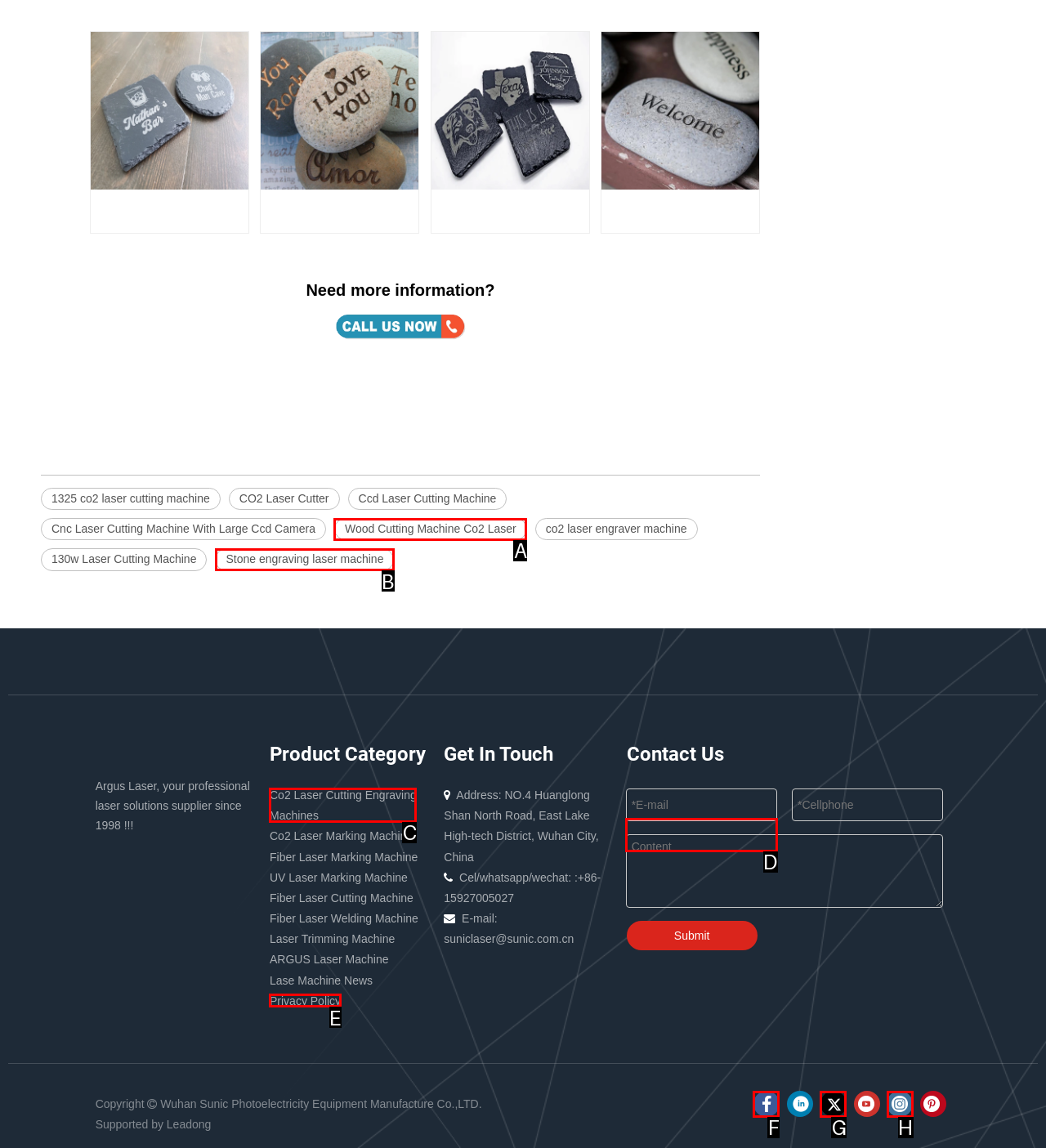Based on the choices marked in the screenshot, which letter represents the correct UI element to perform the task: Fill in the 'E-mail' textbox?

D